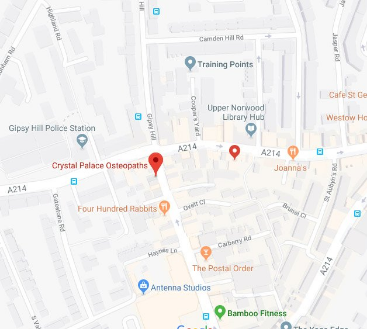Please respond to the question with a concise word or phrase:
What type of therapies are offered at Crystal Palace Osteopaths?

Osteopathic and natural therapies